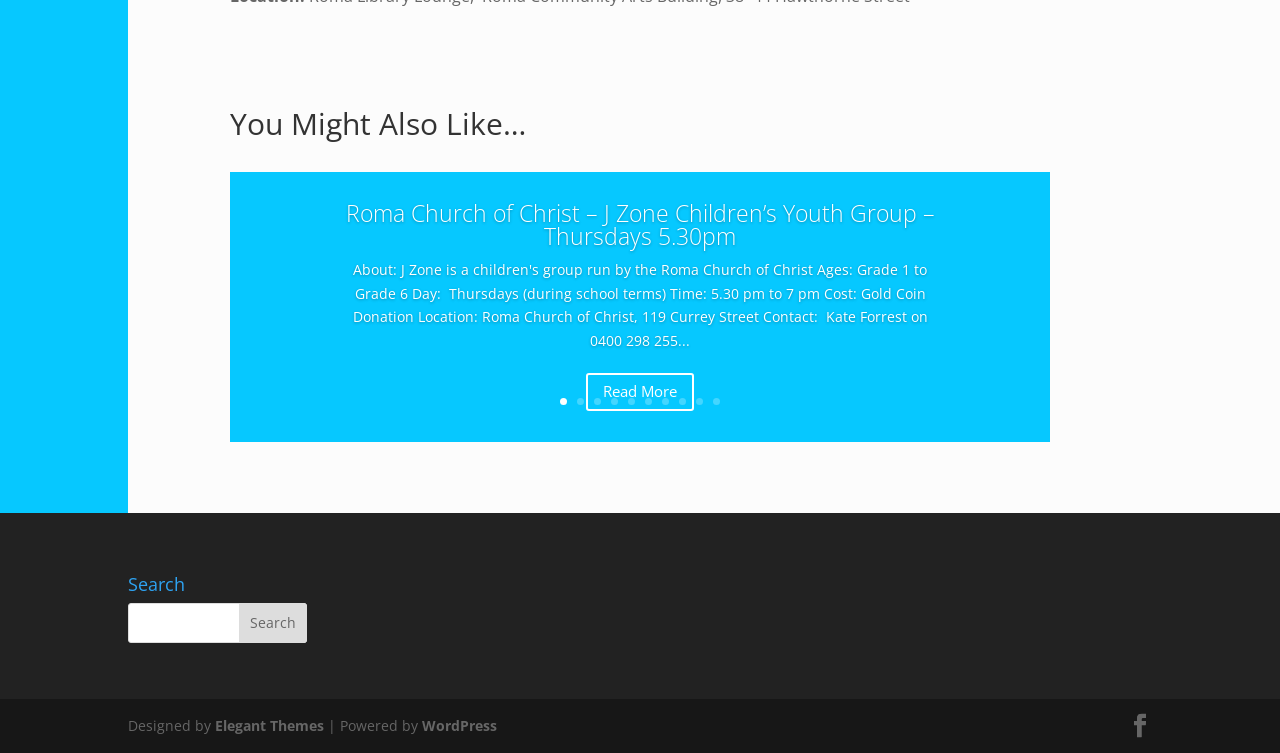Identify the bounding box coordinates for the element you need to click to achieve the following task: "browse reviews". Provide the bounding box coordinates as four float numbers between 0 and 1, in the form [left, top, right, bottom].

None